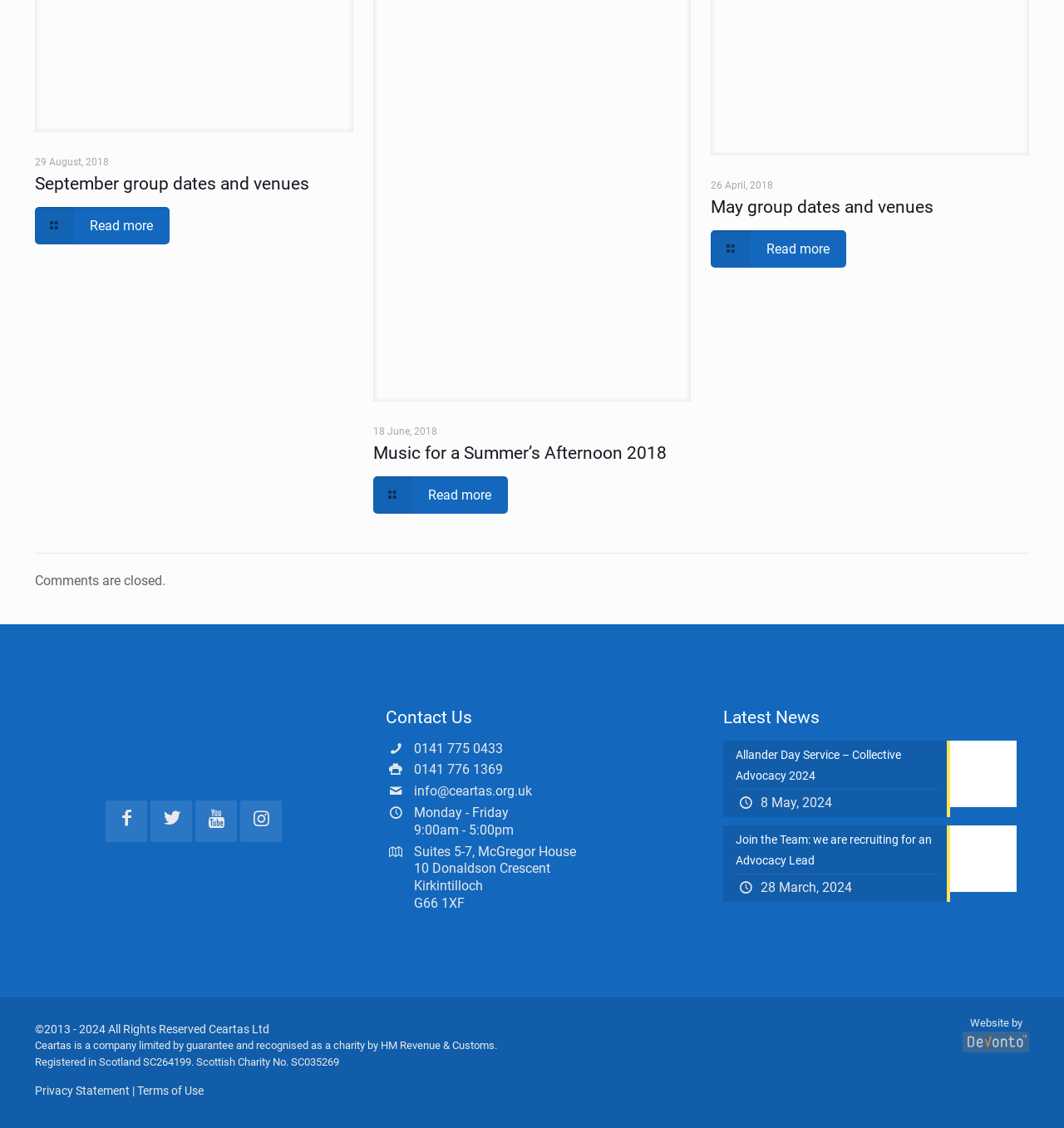Locate the bounding box coordinates of the item that should be clicked to fulfill the instruction: "Read more about 'Music for a Summer’s Afternoon 2018'".

[0.351, 0.422, 0.477, 0.455]